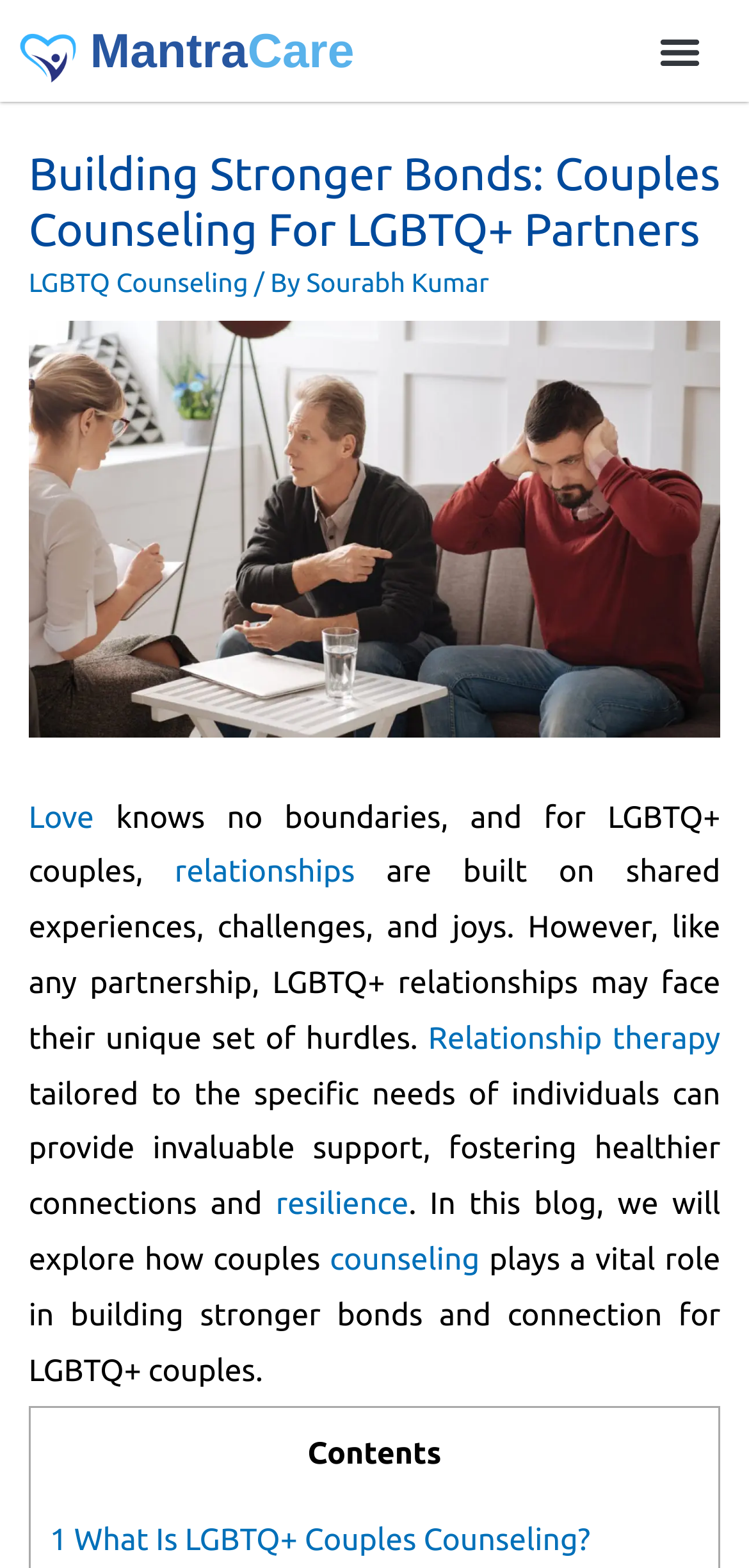What is the main topic of this webpage?
Offer a detailed and exhaustive answer to the question.

Based on the webpage content, the main topic is about couples counseling specifically for LGBTQ+ partners, which is evident from the heading 'Building Stronger Bonds: Couples Counseling For LGBTQ+ Partners' and the text that follows.